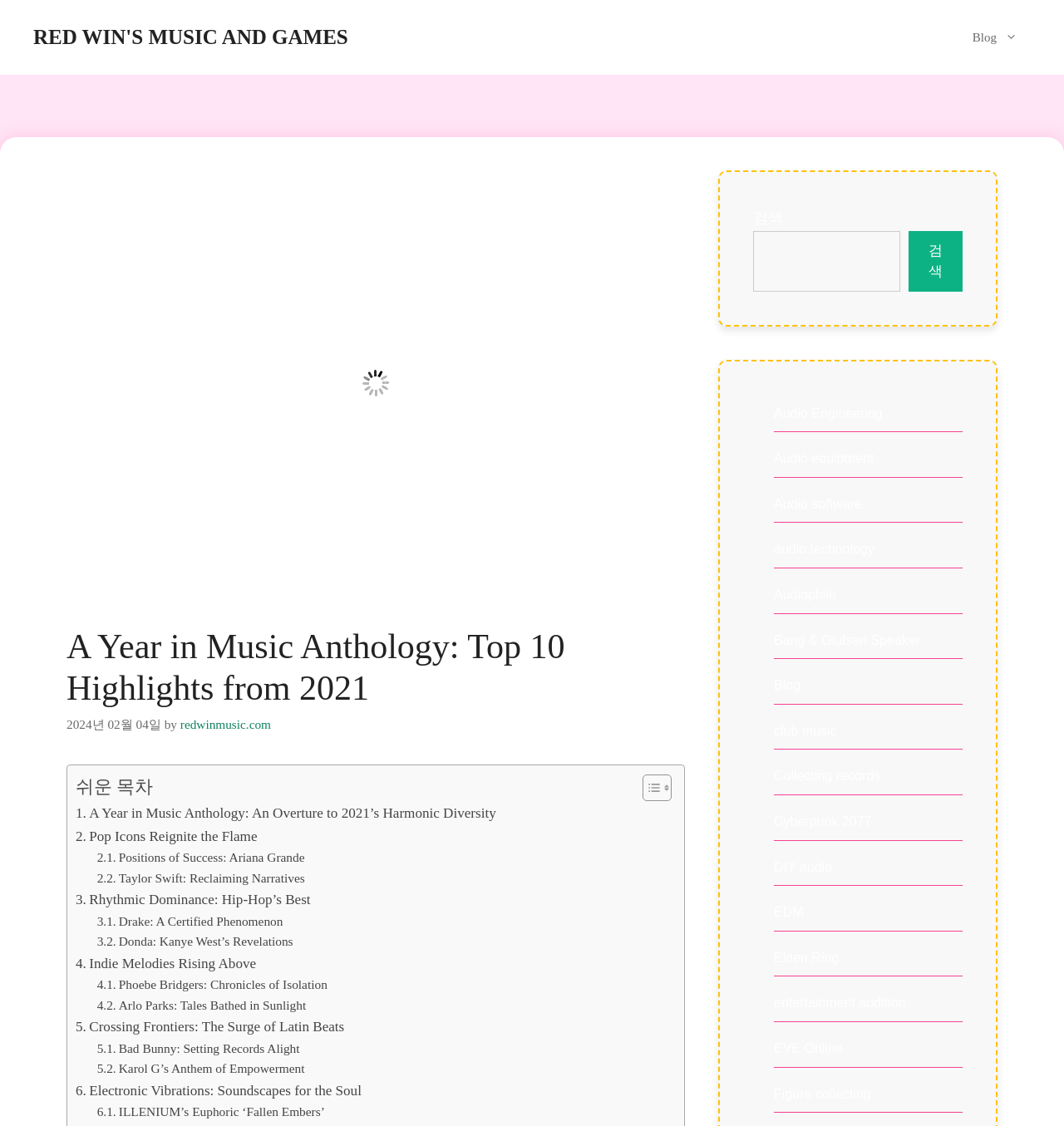What is the title of the main article? Look at the image and give a one-word or short phrase answer.

A Year in Music Anthology: Top 10 Highlights from 2021